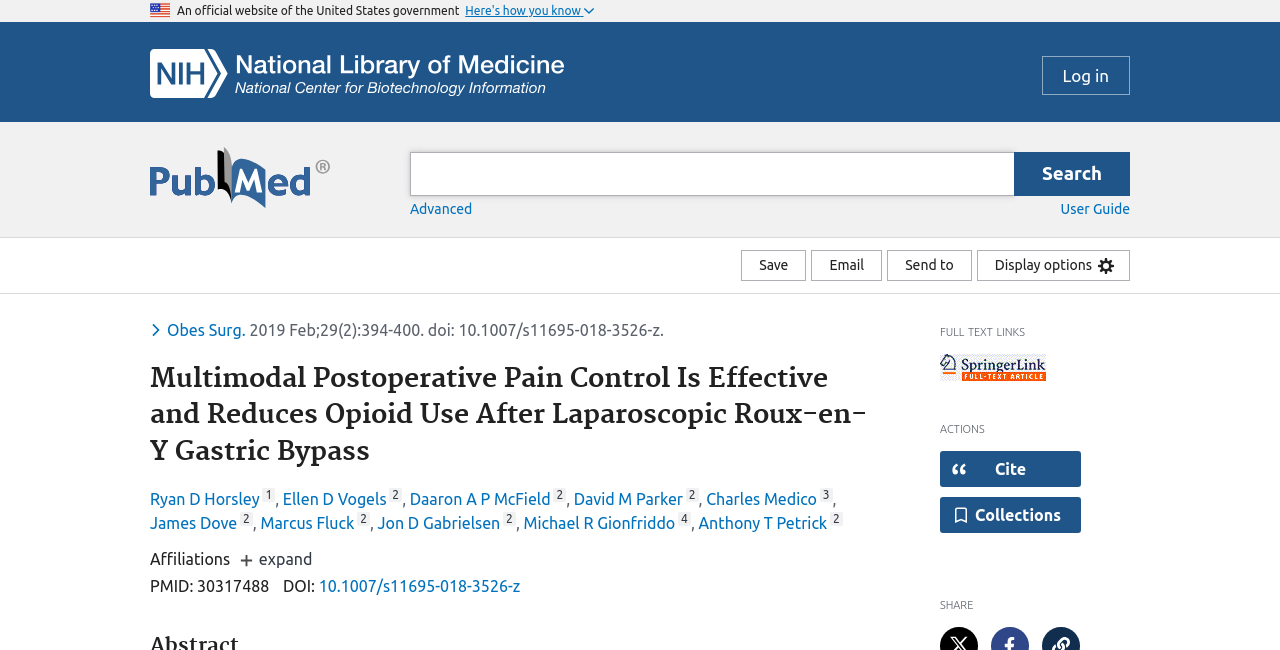What is the title of the article?
Offer a detailed and full explanation in response to the question.

The title of the article is 'Multimodal Postoperative Pain Control Is Effective and Reduces Opioid Use After Laparoscopic Roux-en-Y Gastric Bypass', which is a heading located in the main content area of the webpage, with a bounding box coordinate of [0.117, 0.557, 0.68, 0.725].